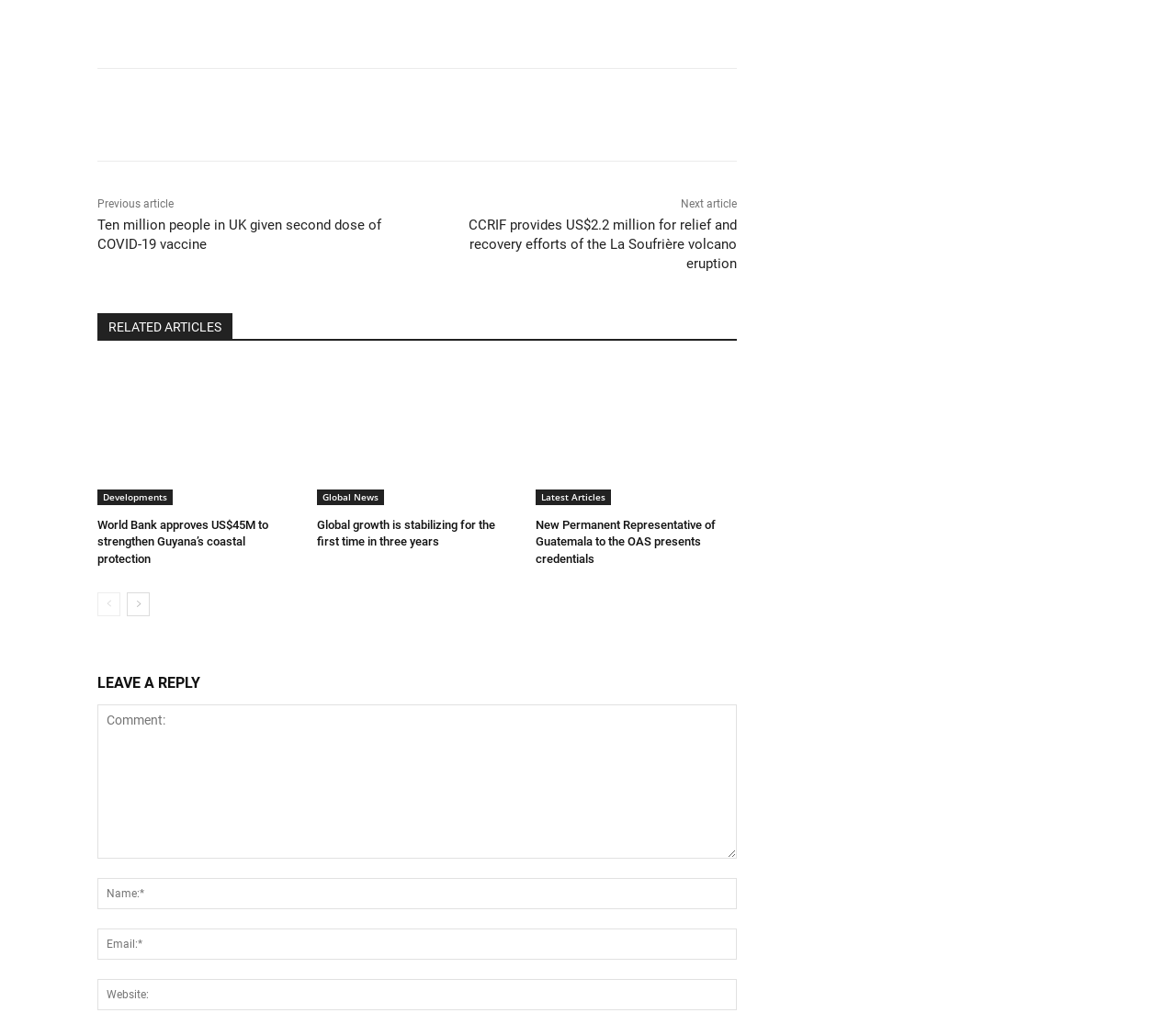What is the category of the article 'Global growth is stabilizing for the first time in three years'?
Based on the screenshot, provide a one-word or short-phrase response.

Global News